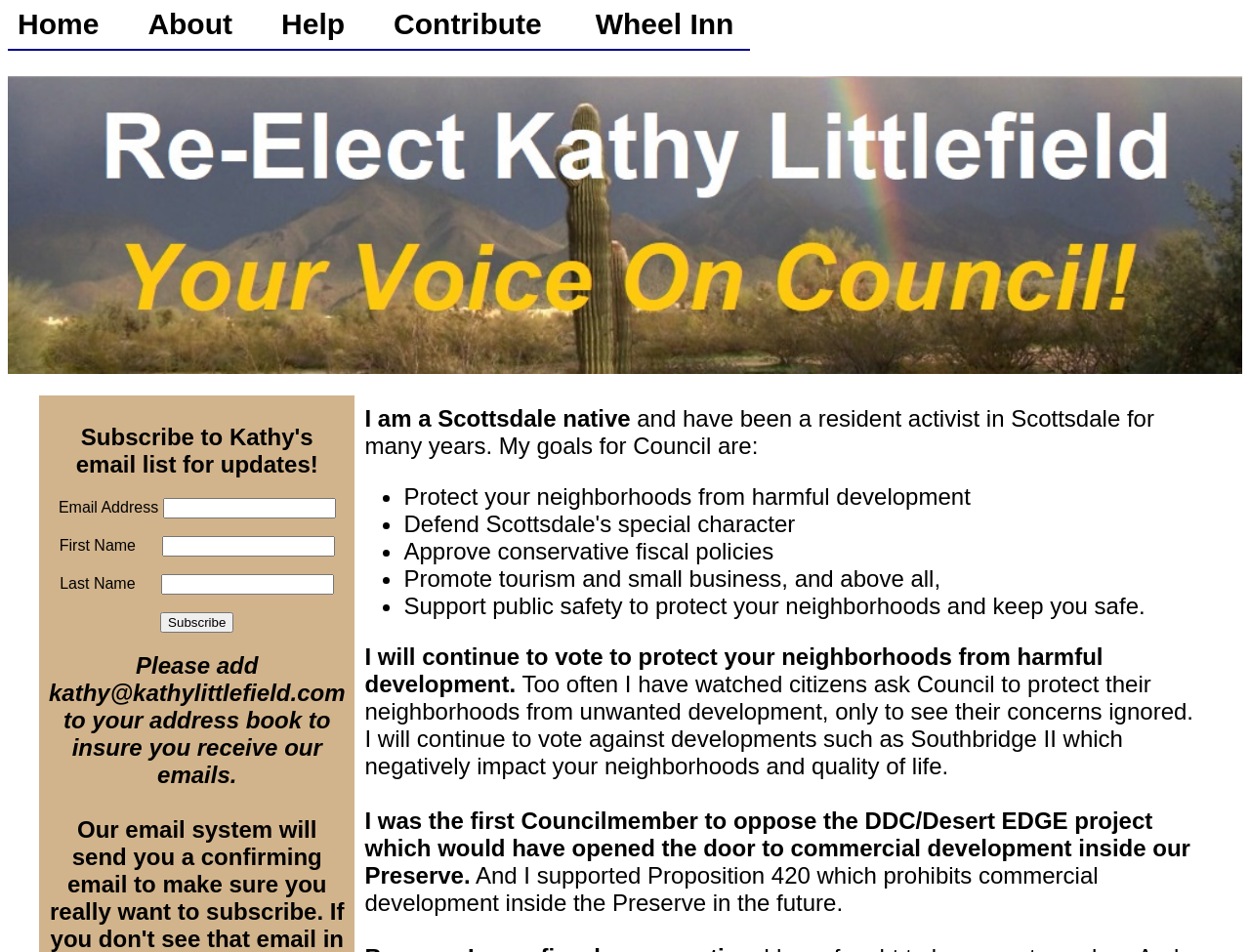Please specify the bounding box coordinates of the clickable region to carry out the following instruction: "Click the Home link". The coordinates should be four float numbers between 0 and 1, in the format [left, top, right, bottom].

[0.014, 0.008, 0.079, 0.042]